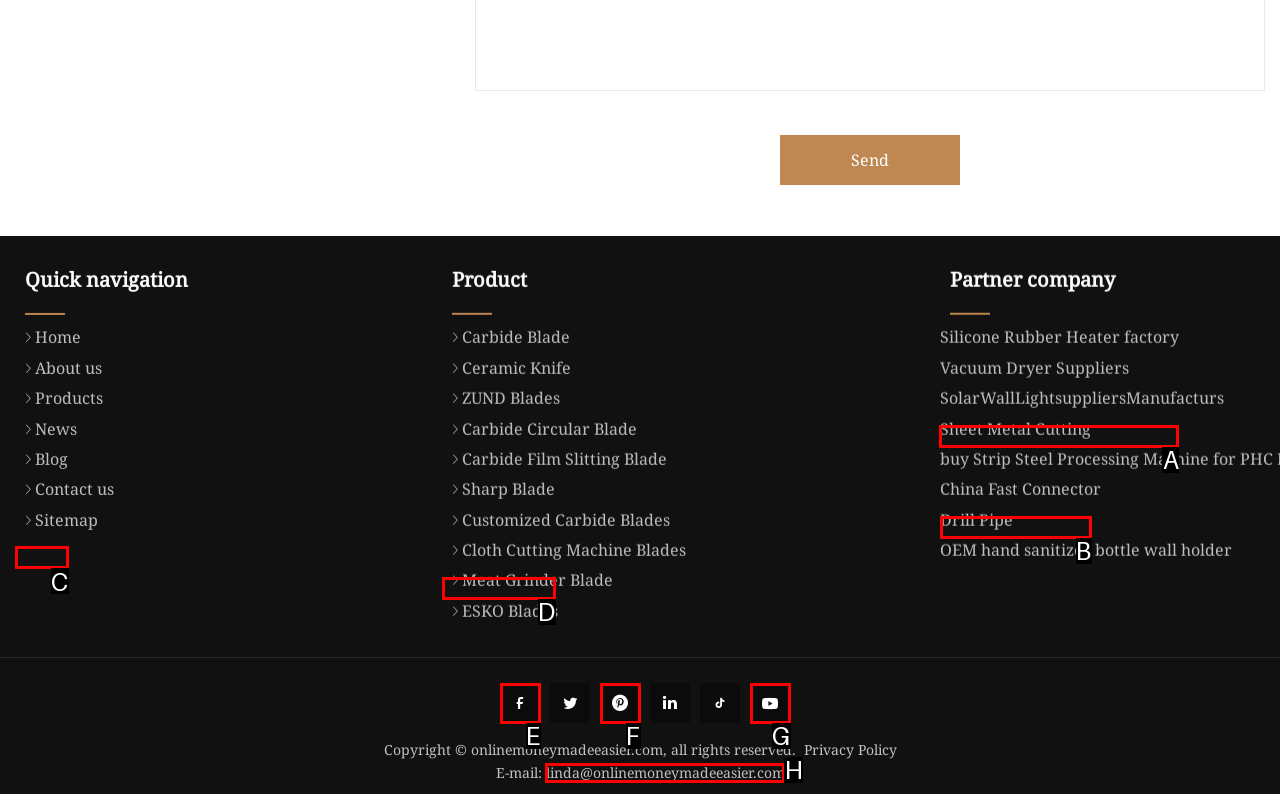Based on the choices marked in the screenshot, which letter represents the correct UI element to perform the task: Contact 'Silicone Rubber Heater factory'?

A